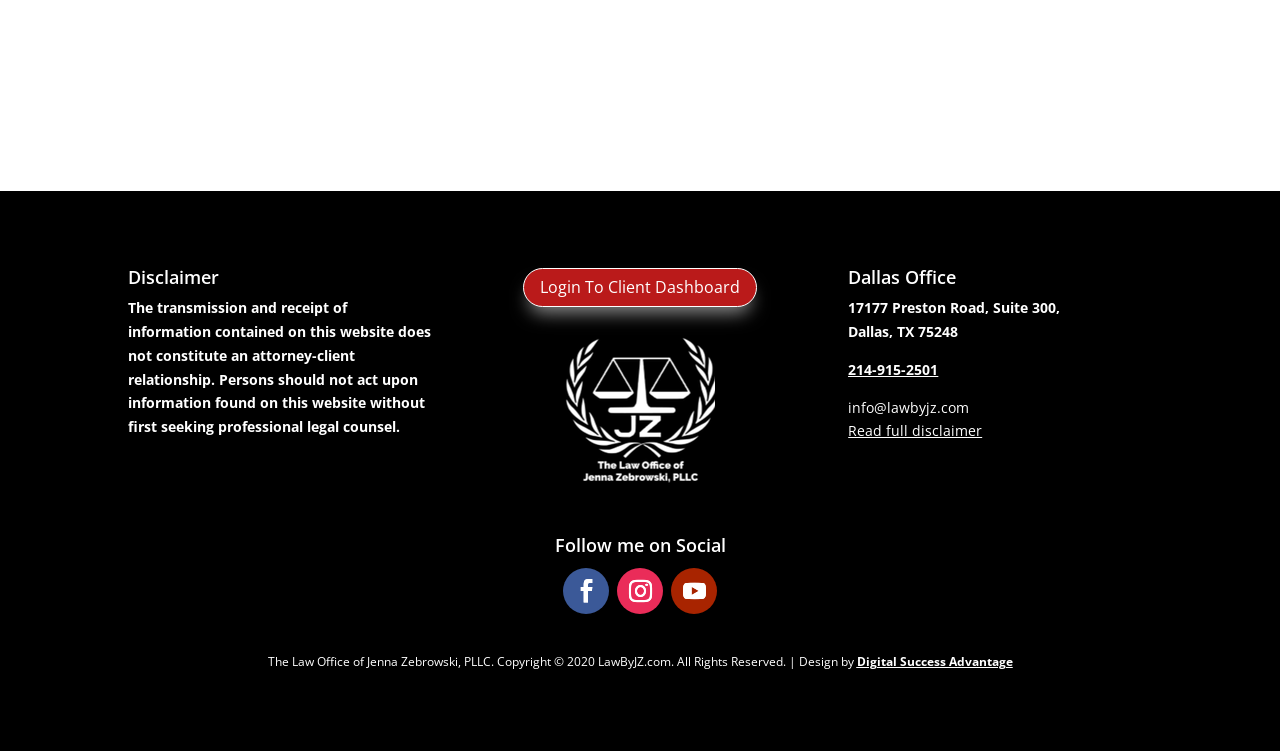How can you contact the law office by phone?
Examine the image and provide an in-depth answer to the question.

I found the phone number by looking at the 'Dallas Office' section, where it lists the phone number as '214-915-2501'.